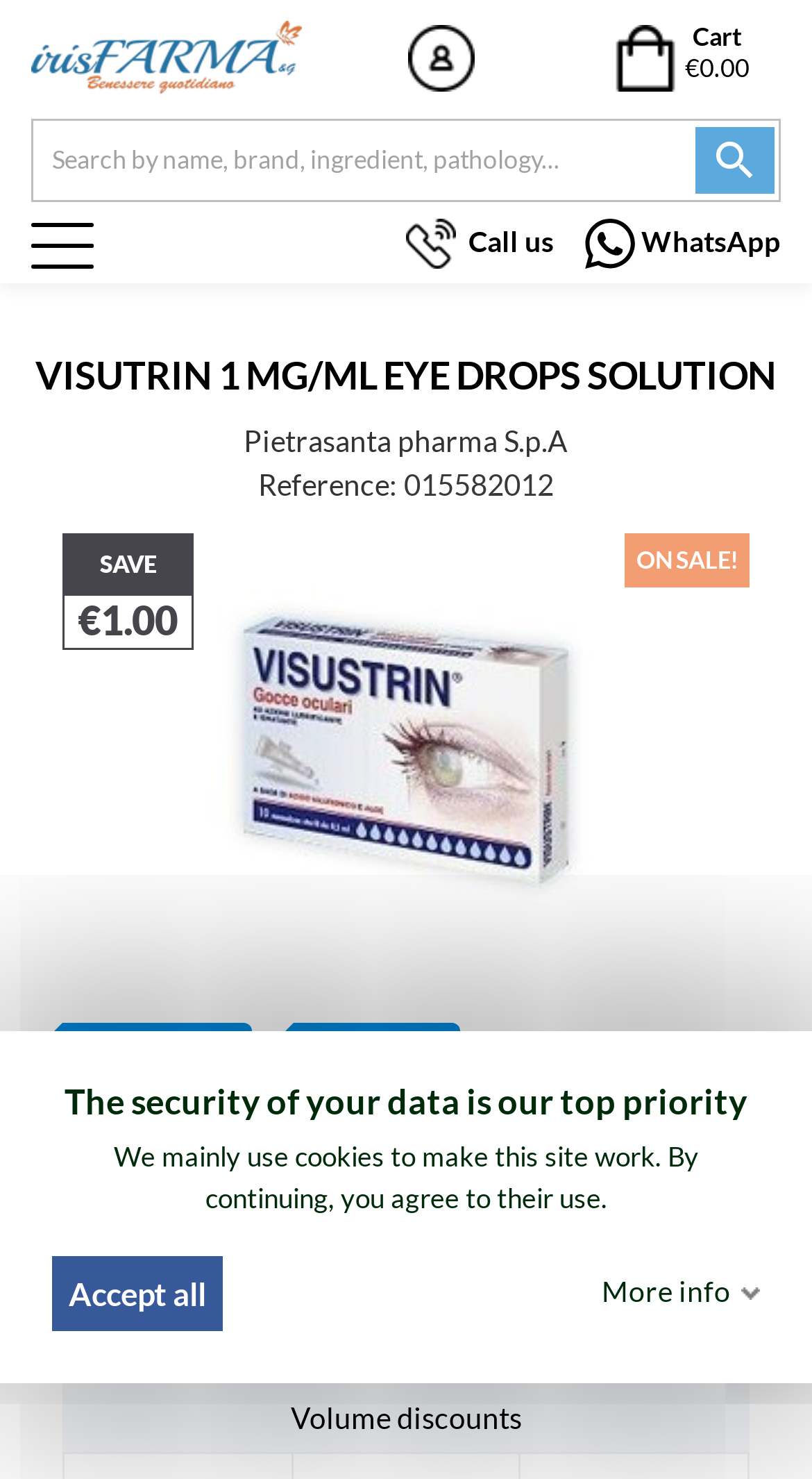Please respond to the question with a concise word or phrase:
What is the discount amount of the eye drops?

€1.00